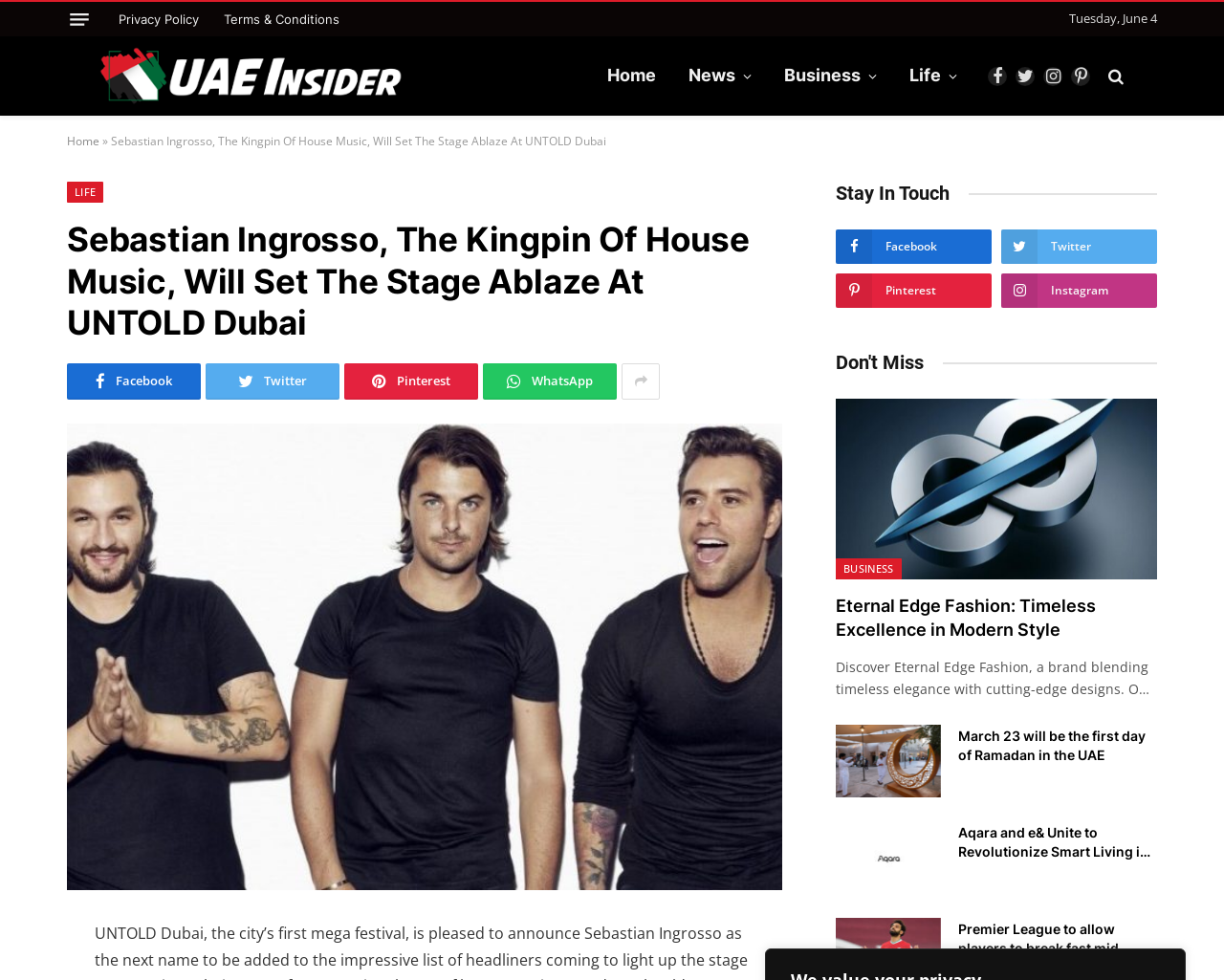Could you determine the bounding box coordinates of the clickable element to complete the instruction: "Check the 'Stay In Touch' section"? Provide the coordinates as four float numbers between 0 and 1, i.e., [left, top, right, bottom].

[0.683, 0.186, 0.776, 0.209]